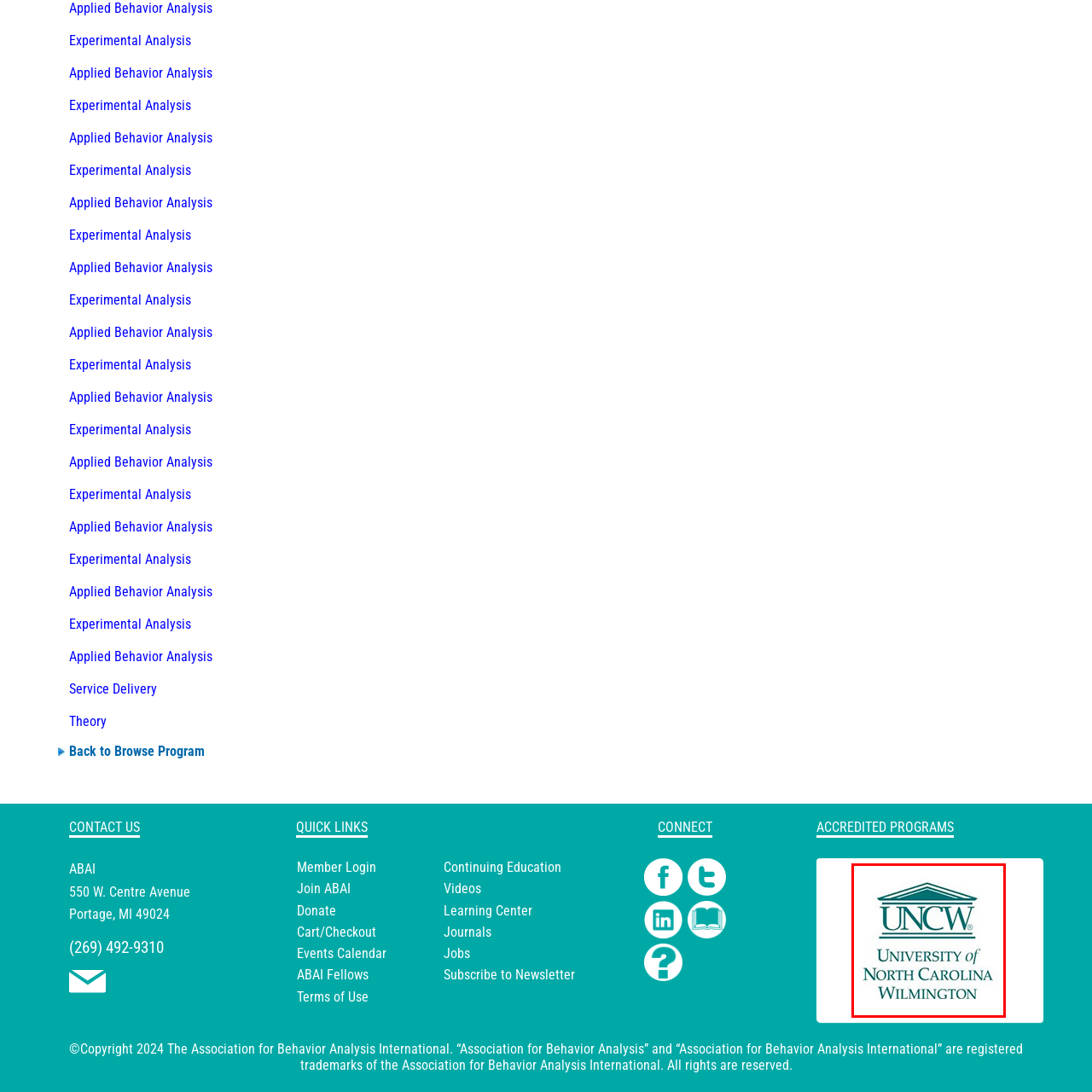Narrate the specific details and elements found within the red-bordered image.

The image represents the logo of the University of North Carolina Wilmington (UNCW). It features the acronym "UNCW" prominently displayed in a stylized font, accompanied by the full name "University of North Carolina Wilmington" below it. The design is accented with a classical architectural element, reminiscent of a pediment, suggesting a sense of academic tradition and stability. This logo is often associated with the university's various programs and initiatives, including its commitment to behavioral analysis, as highlighted on the webpage featuring ABAI Accreditation. The logo is presented in a deep green color, which reflects the institution's branding and identity.